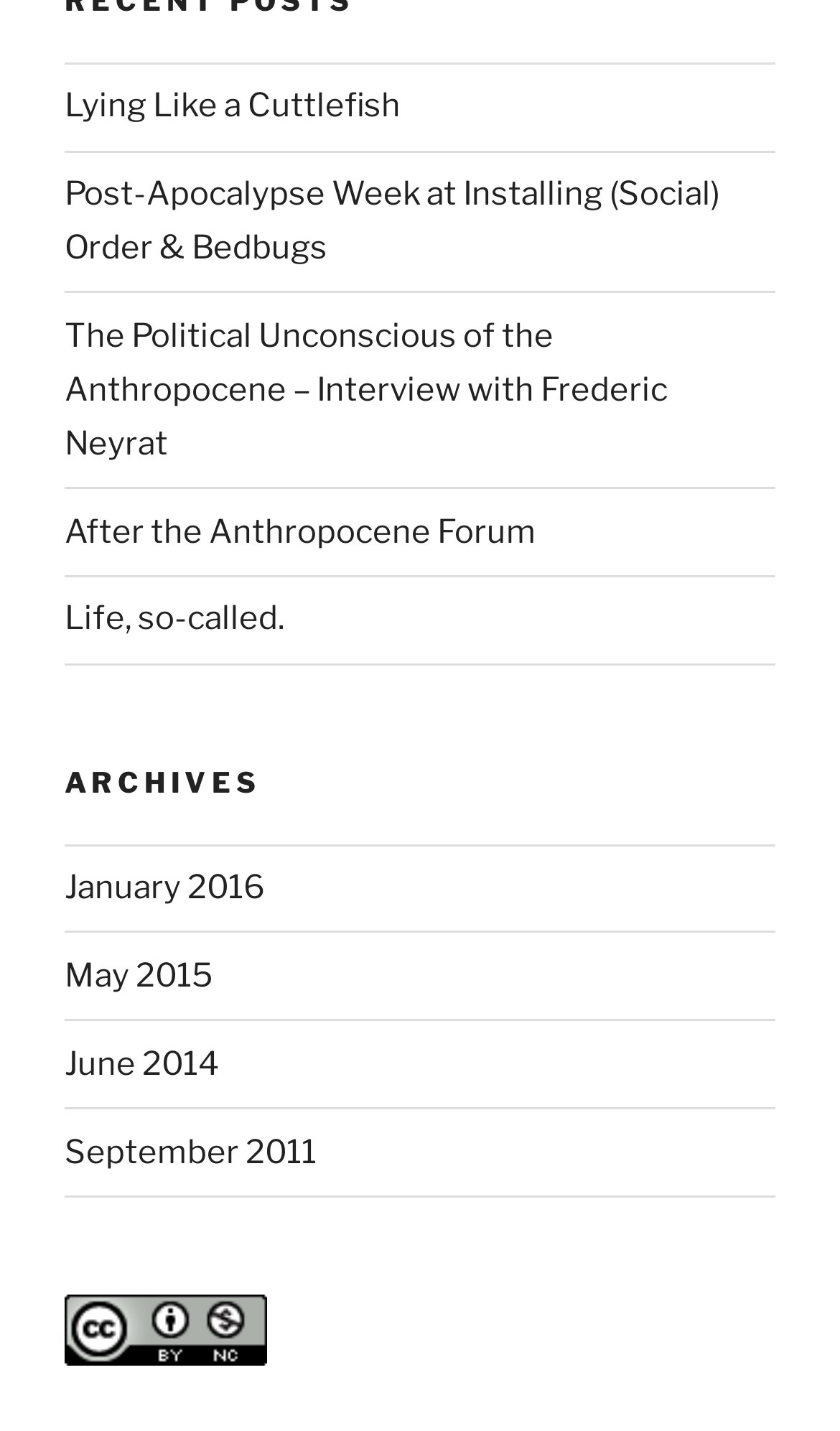Locate the UI element that matches the description After the Anthropocene Forum in the webpage screenshot. Return the bounding box coordinates in the format (top-left x, top-left y, bottom-right x, bottom-right y), with values ranging from 0 to 1.

[0.077, 0.358, 0.638, 0.385]